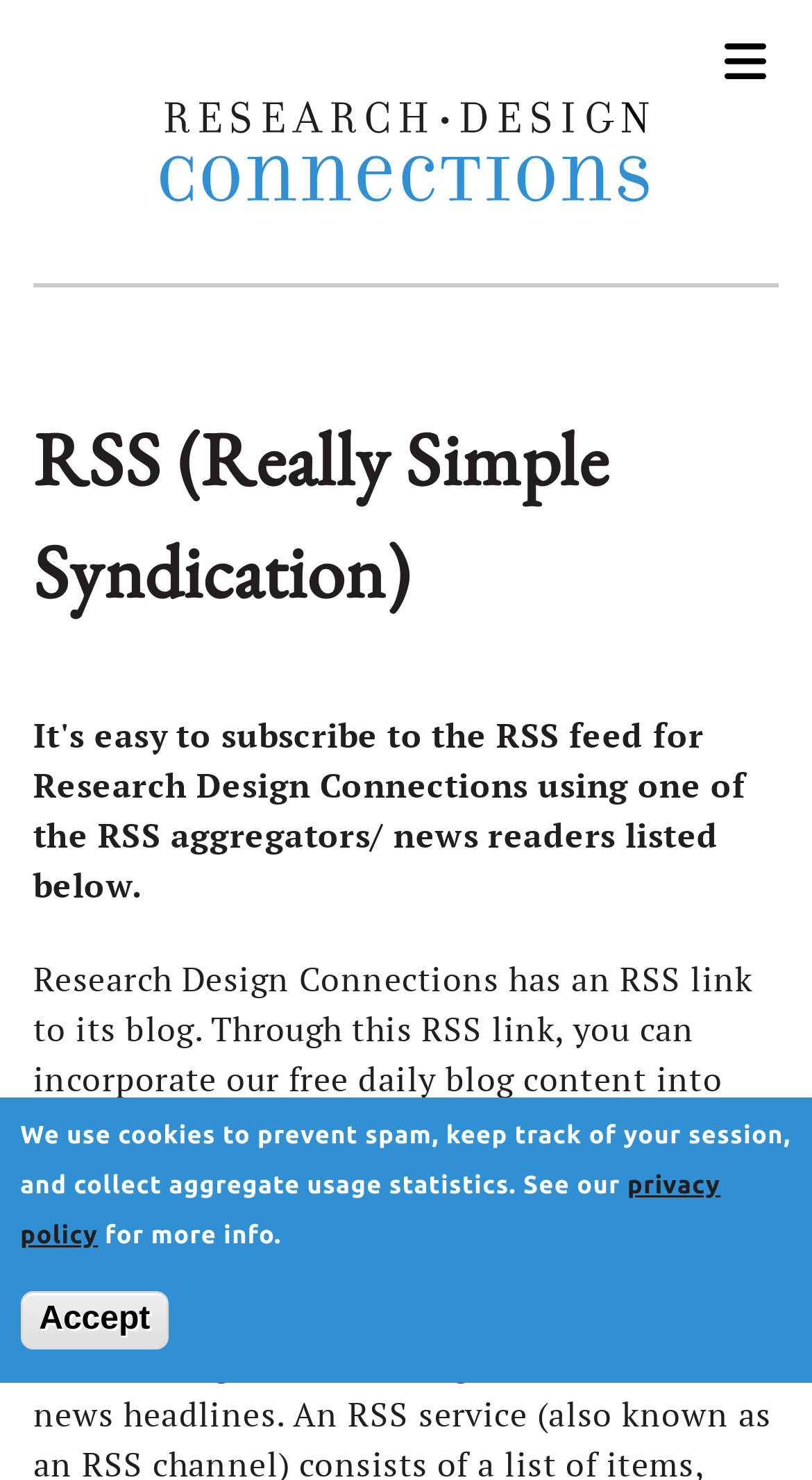Using the description "Show Menu Hide Menu", predict the bounding box of the relevant HTML element.

[0.877, 0.023, 0.959, 0.068]